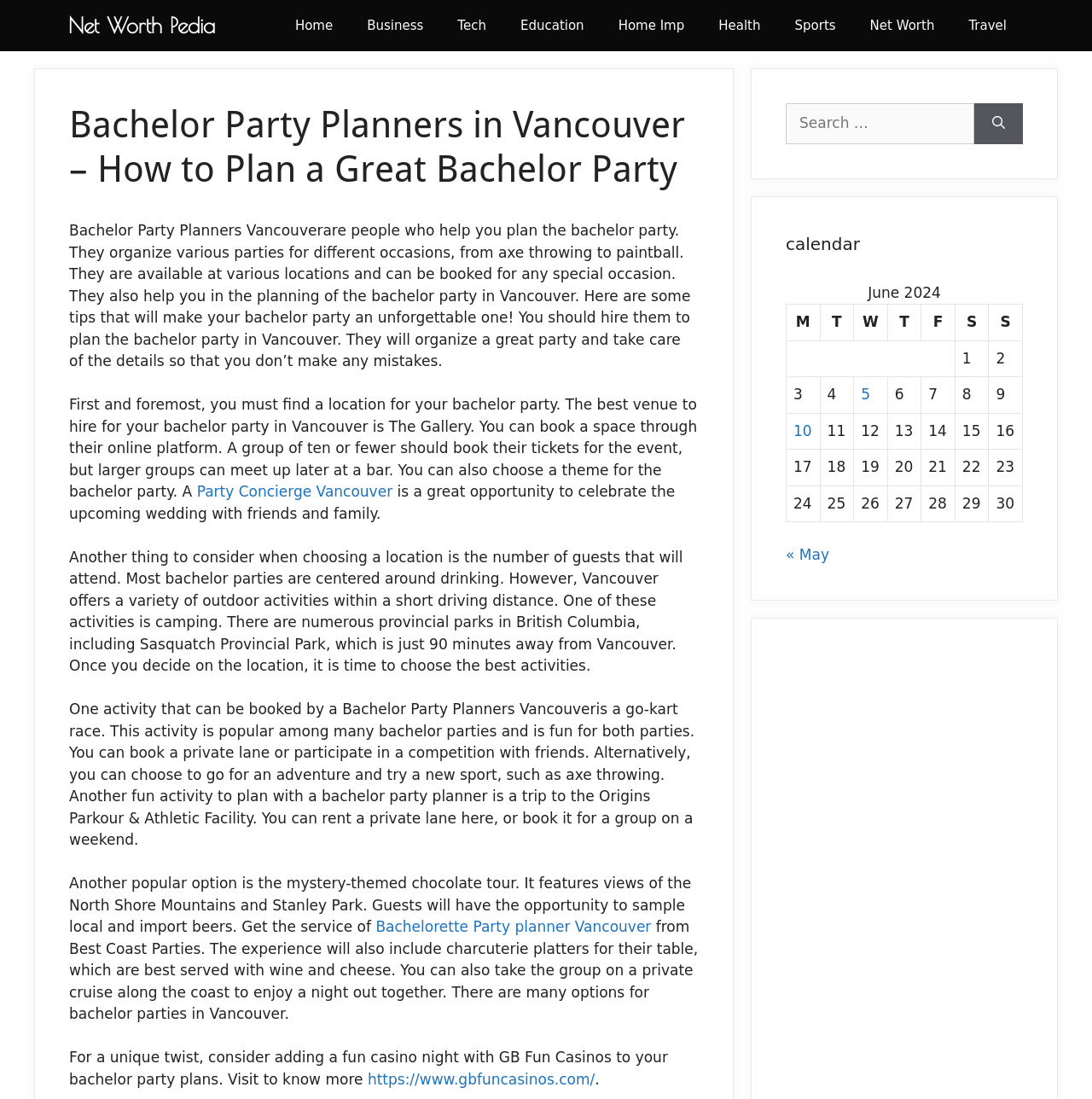Extract the top-level heading from the webpage and provide its text.

Bachelor Party Planners in Vancouver – How to Plan a Great Bachelor Party